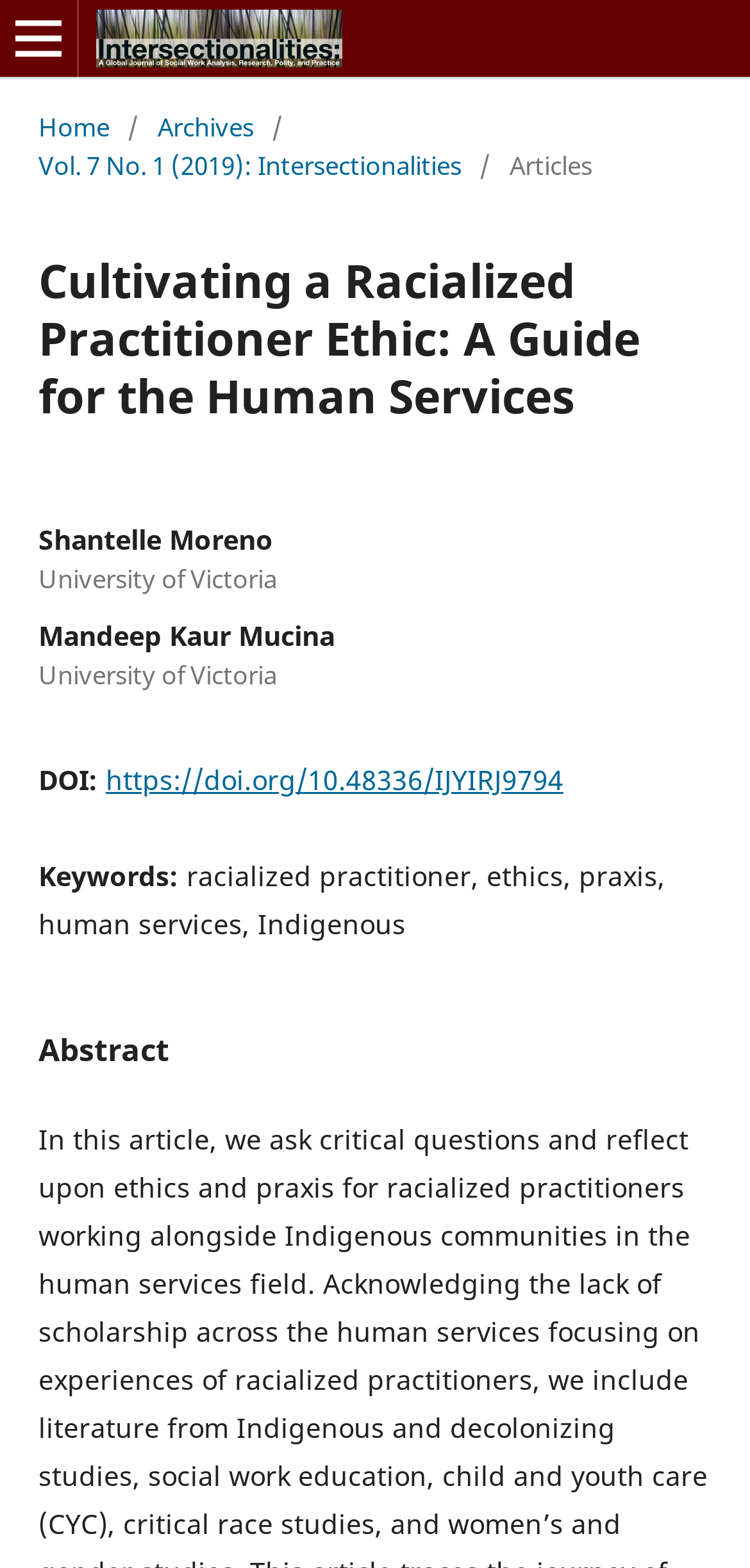What are the keywords of the article?
Look at the image and answer the question with a single word or phrase.

racialized practitioner, ethics, praxis, human services, Indigenous